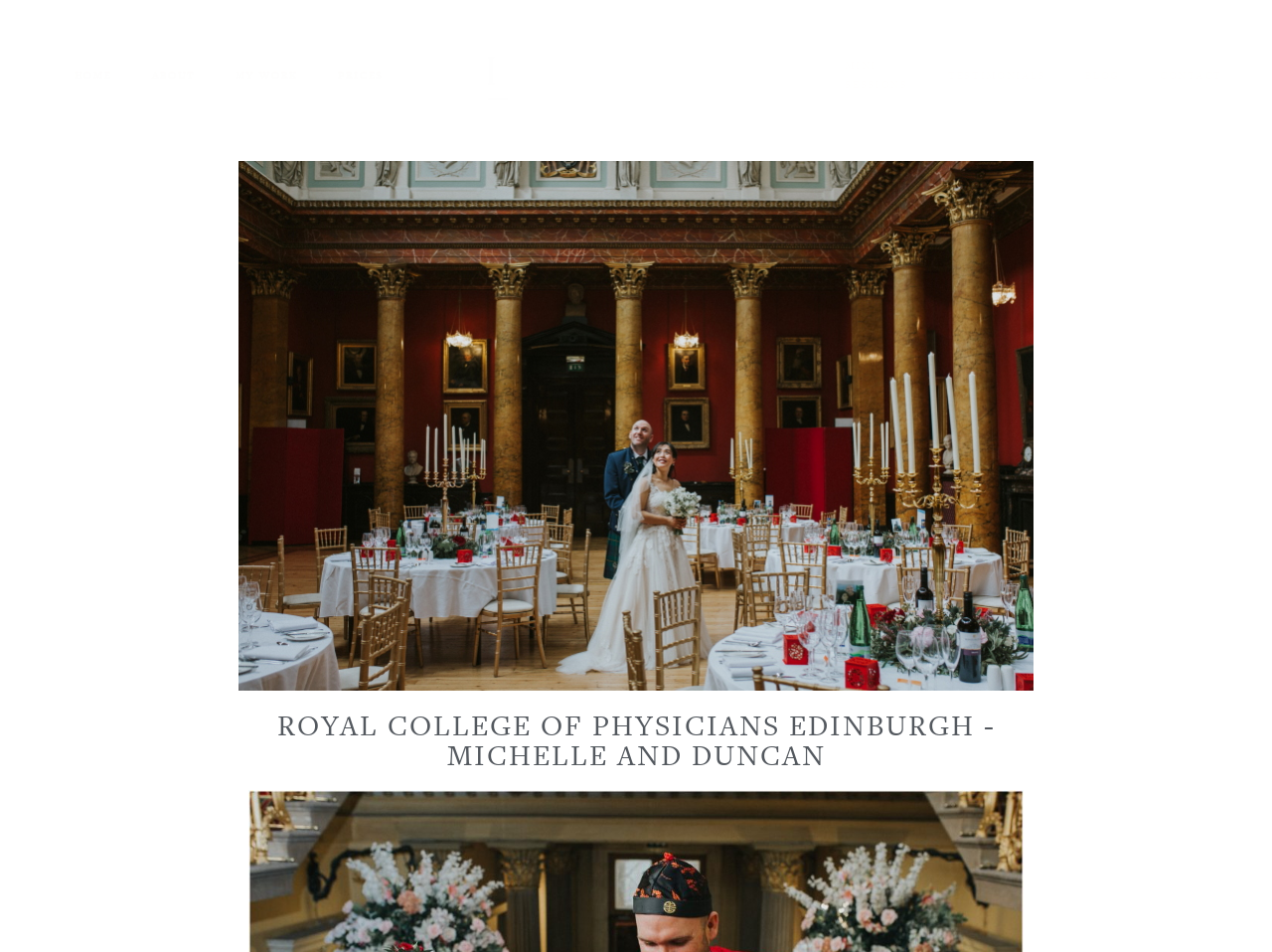What is the name of the wedding venue?
Look at the image and respond with a one-word or short-phrase answer.

Royal College of Physicians Edinburgh